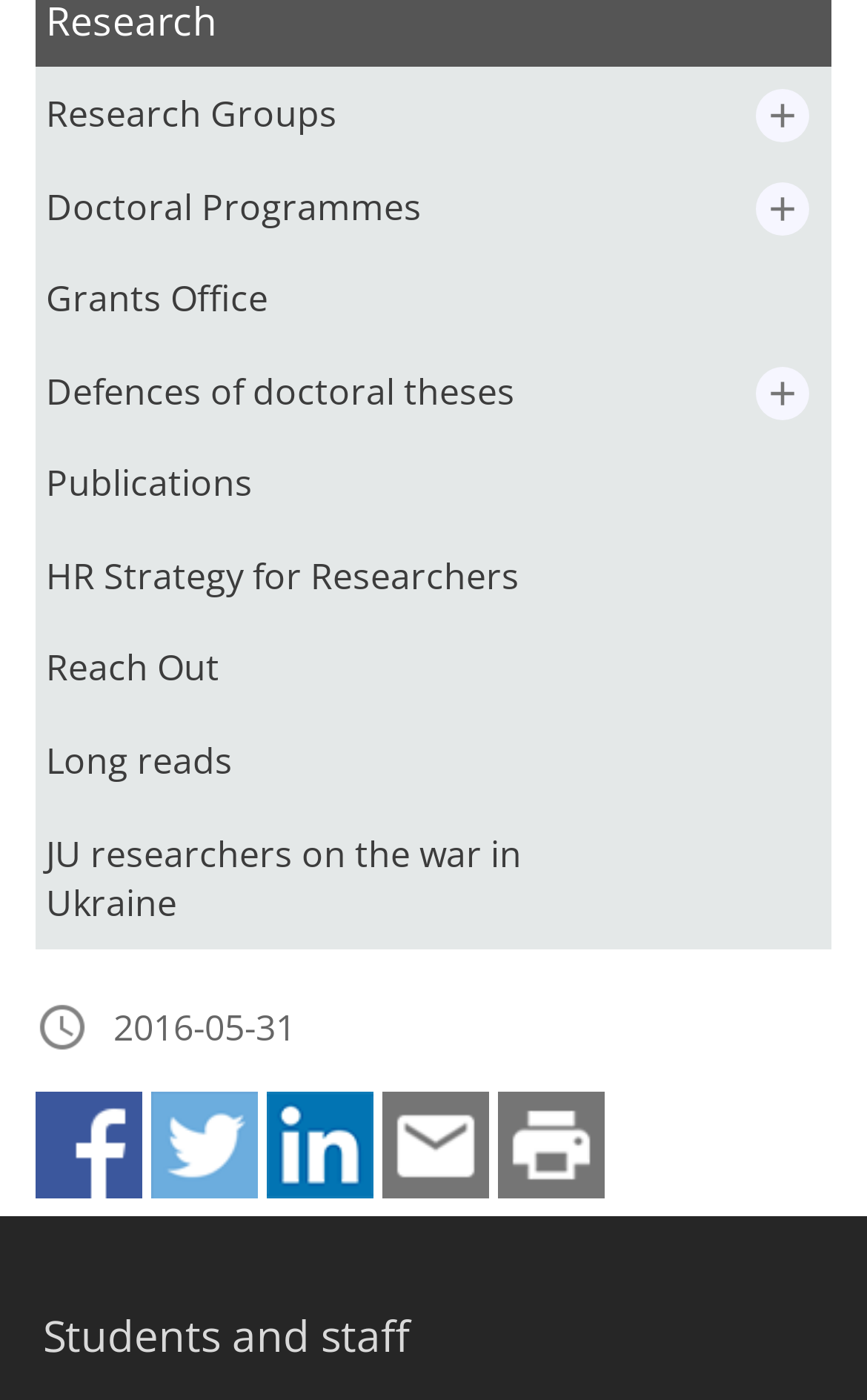Find the bounding box coordinates of the element's region that should be clicked in order to follow the given instruction: "Go to Defences of doctoral theses". The coordinates should consist of four float numbers between 0 and 1, i.e., [left, top, right, bottom].

[0.041, 0.246, 0.742, 0.312]